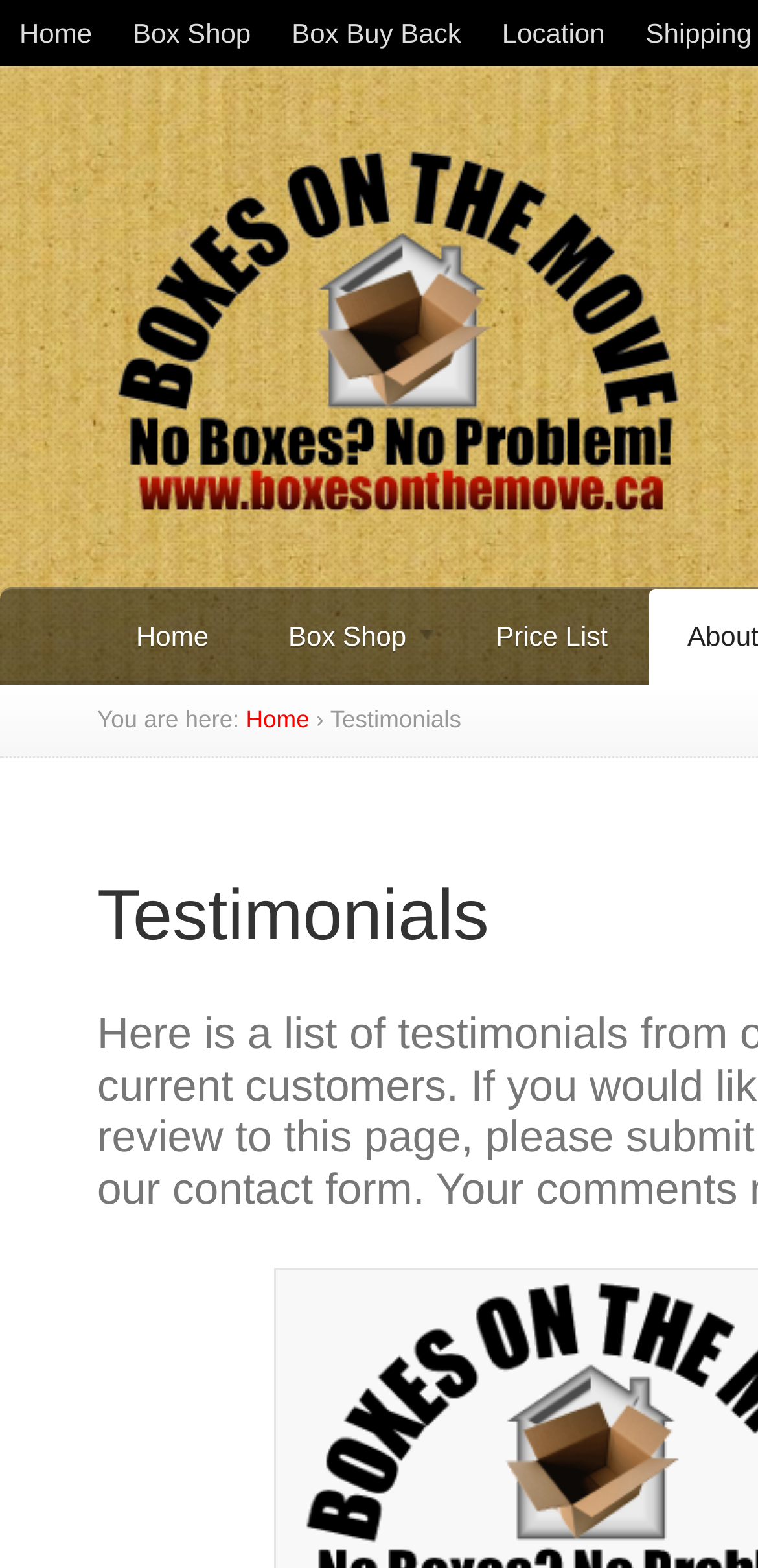How many links are in the breadcrumbs?
Based on the image, give a one-word or short phrase answer.

3